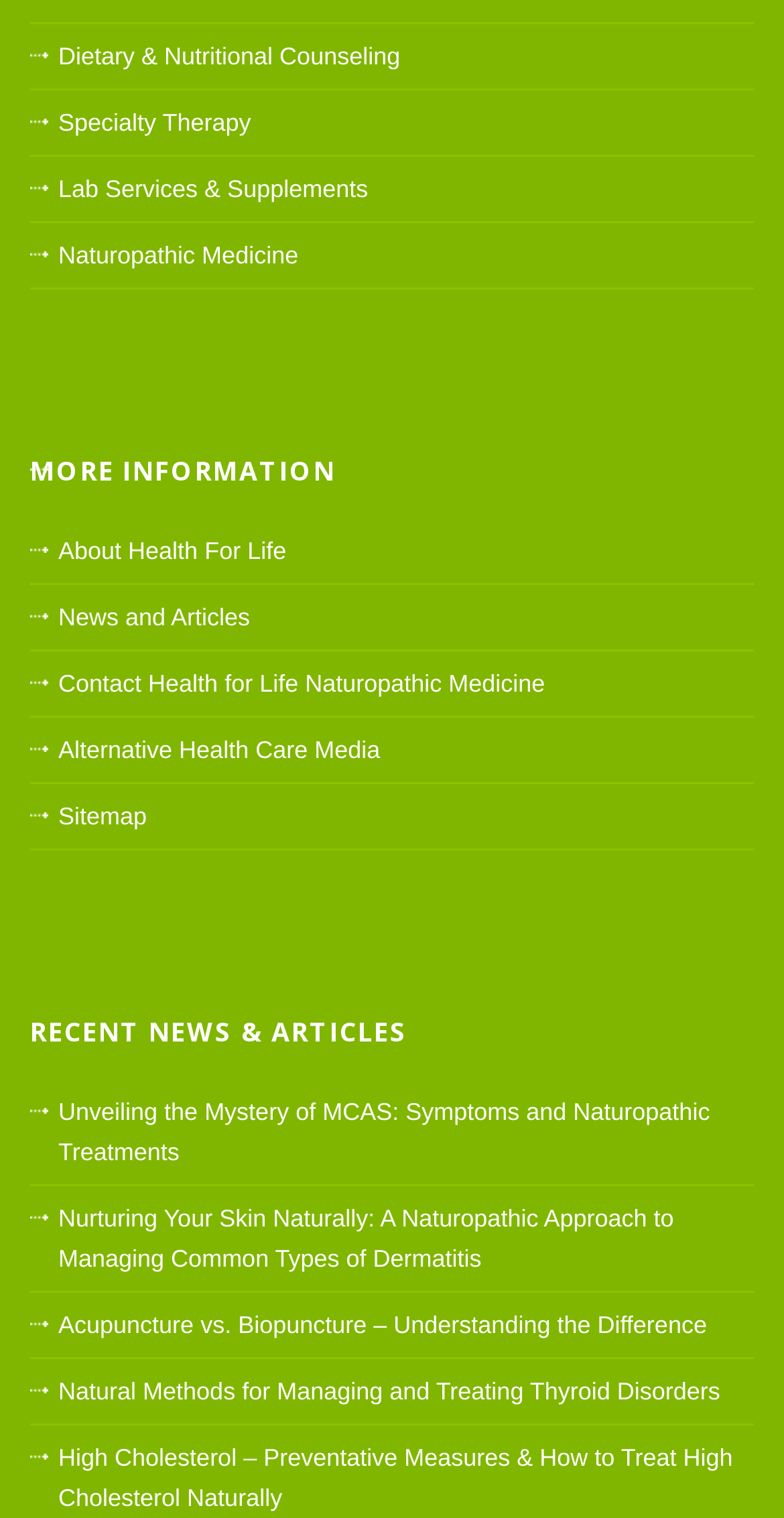Locate the bounding box coordinates of the clickable element to fulfill the following instruction: "Click on Dietary & Nutritional Counseling". Provide the coordinates as four float numbers between 0 and 1 in the format [left, top, right, bottom].

[0.074, 0.027, 0.51, 0.046]